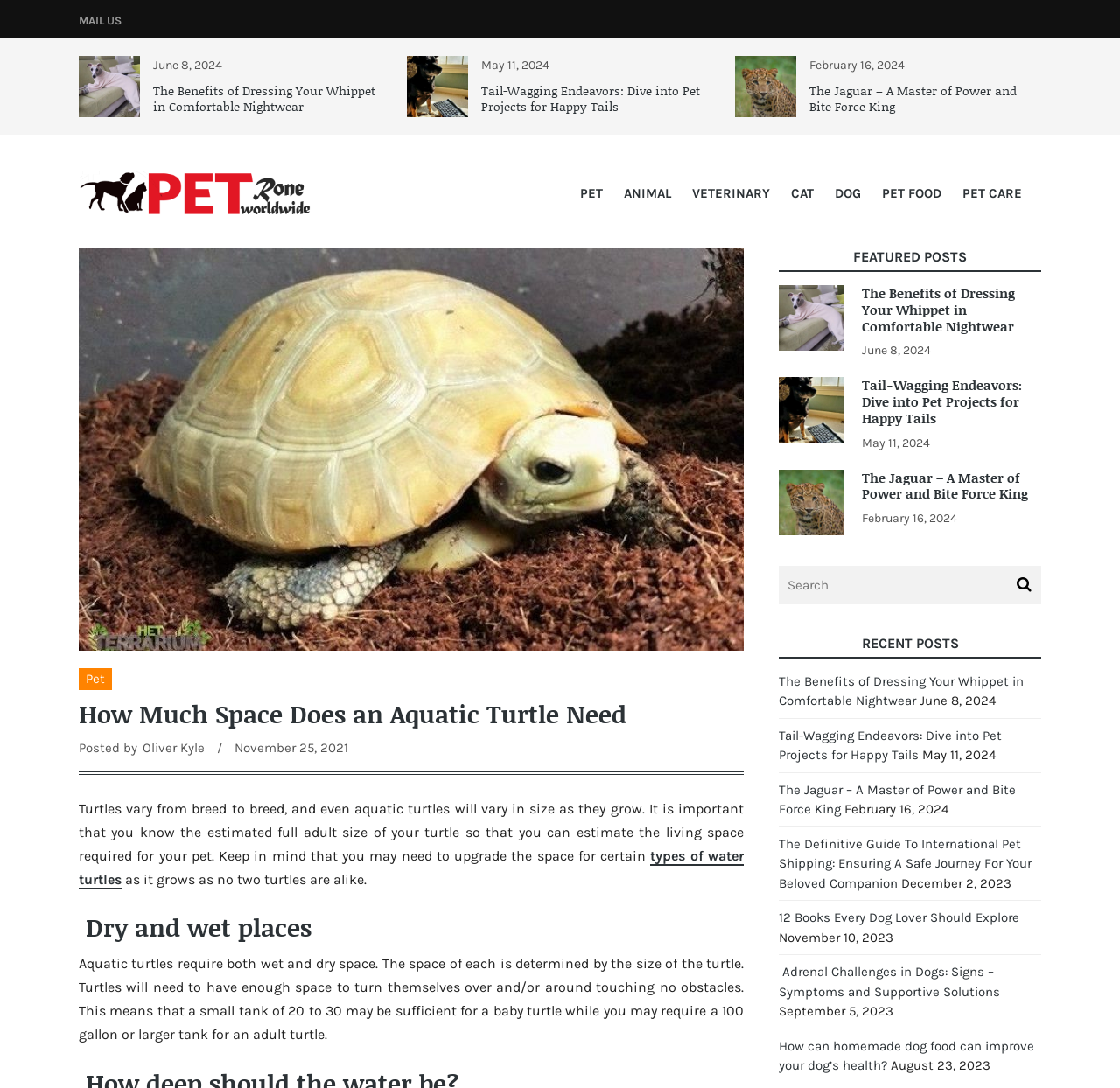With reference to the image, please provide a detailed answer to the following question: What is the author of the article?

The author of the article is mentioned in the text 'Posted by Oliver Kyle' which appears below the heading 'How Much Space Does an Aquatic Turtle Need'.